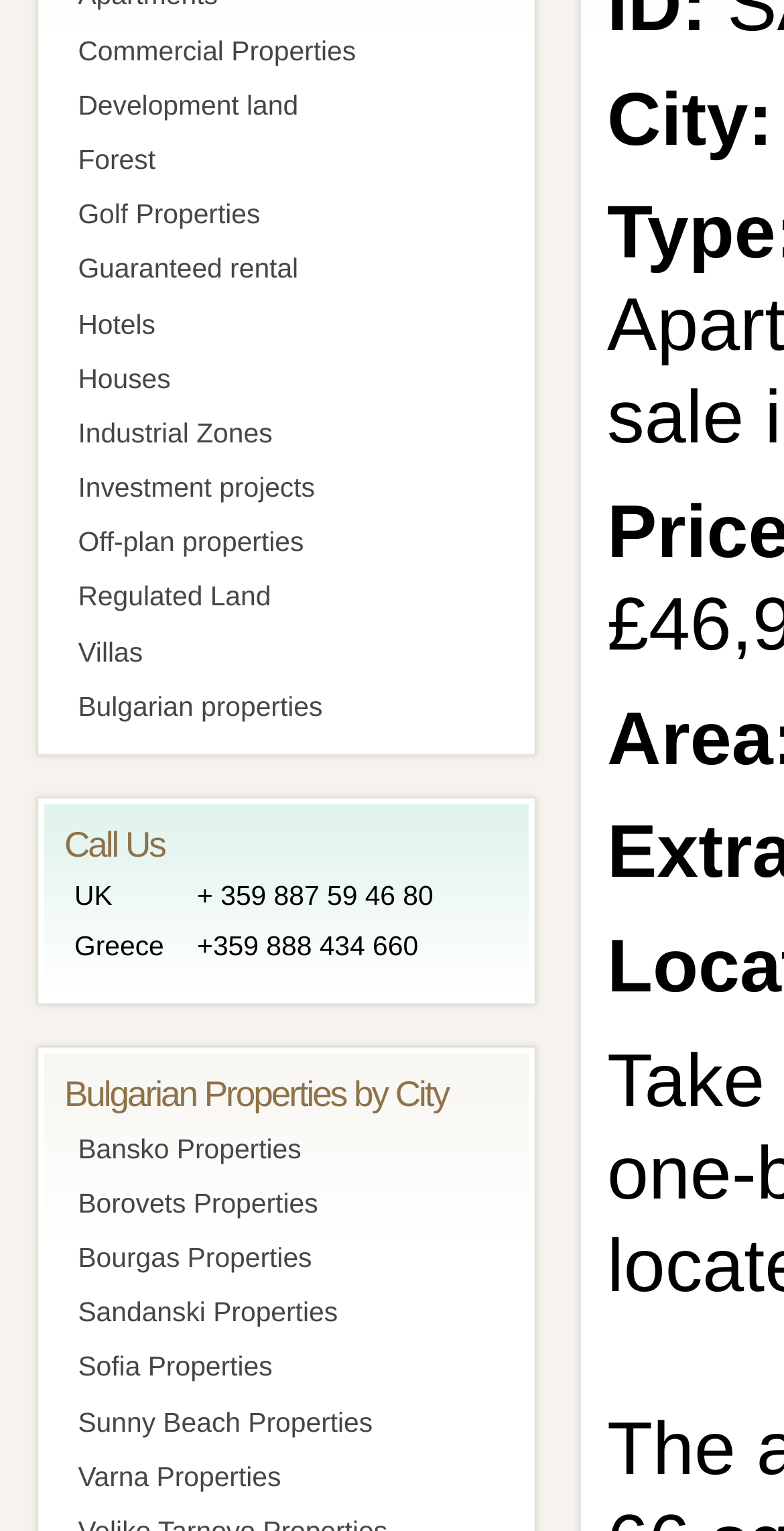Provide the bounding box for the UI element matching this description: "Houses".

[0.082, 0.226, 0.649, 0.261]